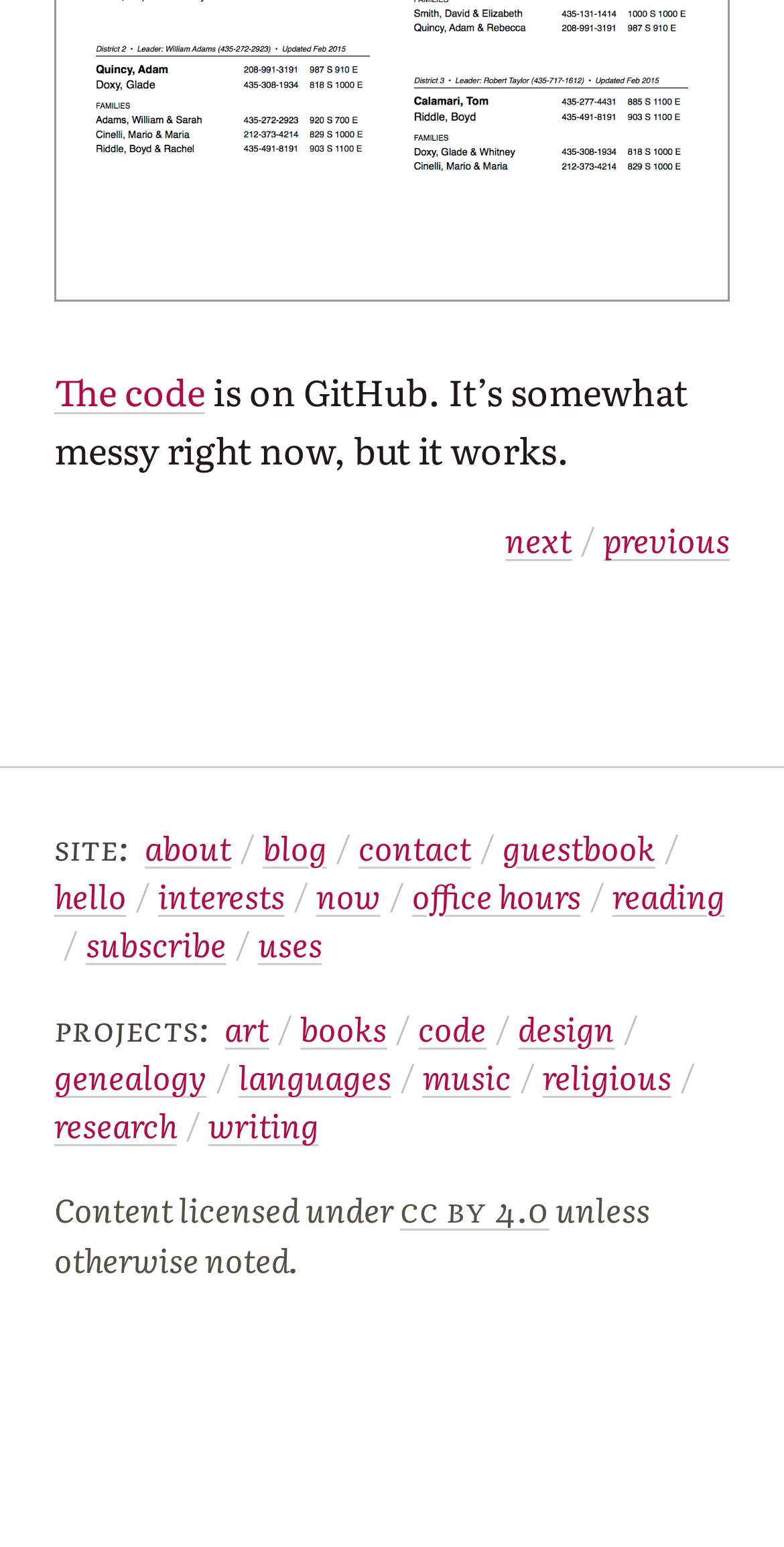Identify the bounding box coordinates for the UI element mentioned here: "office hours". Provide the coordinates as four float values between 0 and 1, i.e., [left, top, right, bottom].

[0.525, 0.564, 0.741, 0.593]